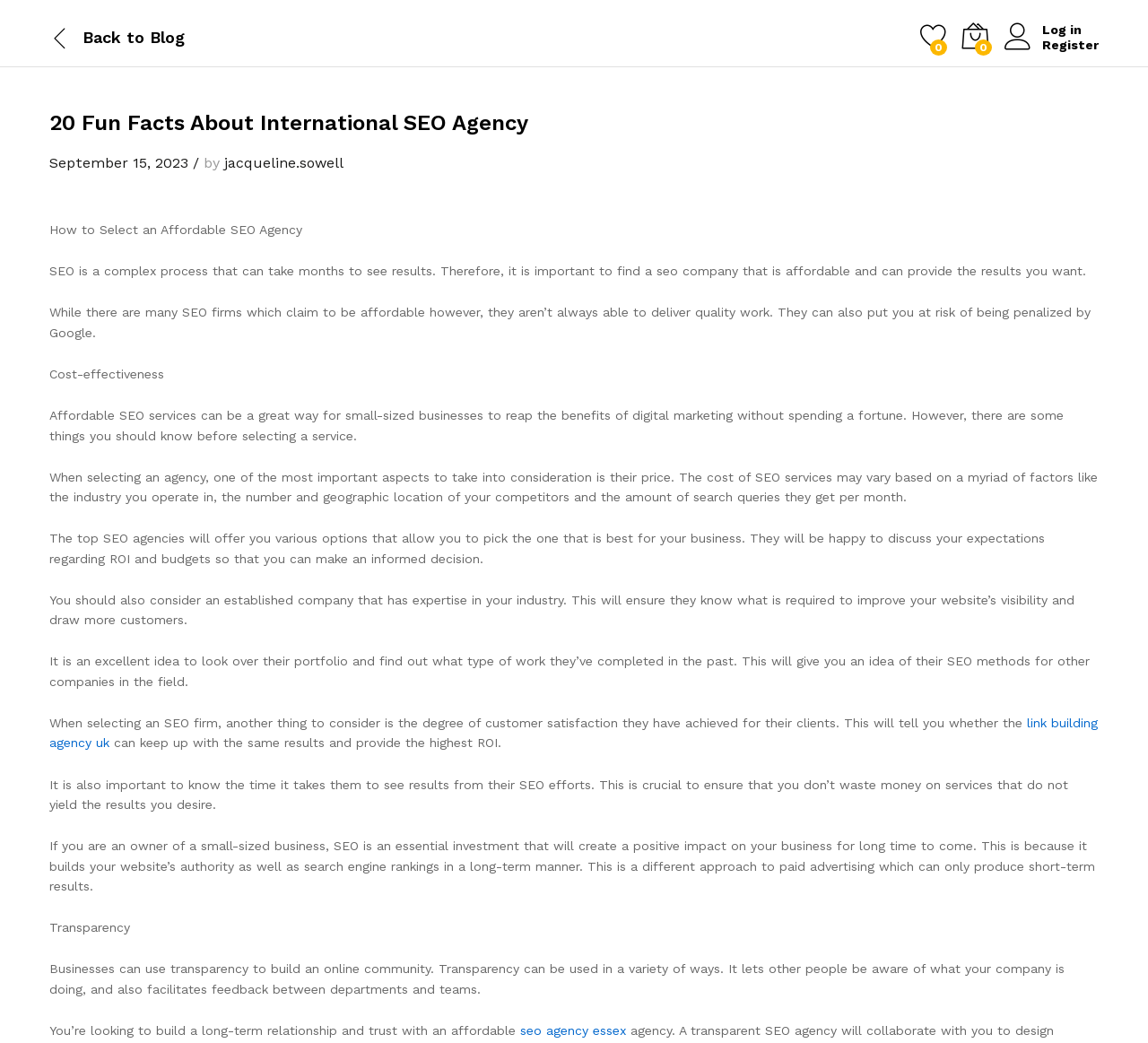Answer the question using only a single word or phrase: 
What should you look for in an SEO agency's portfolio?

type of work they've completed